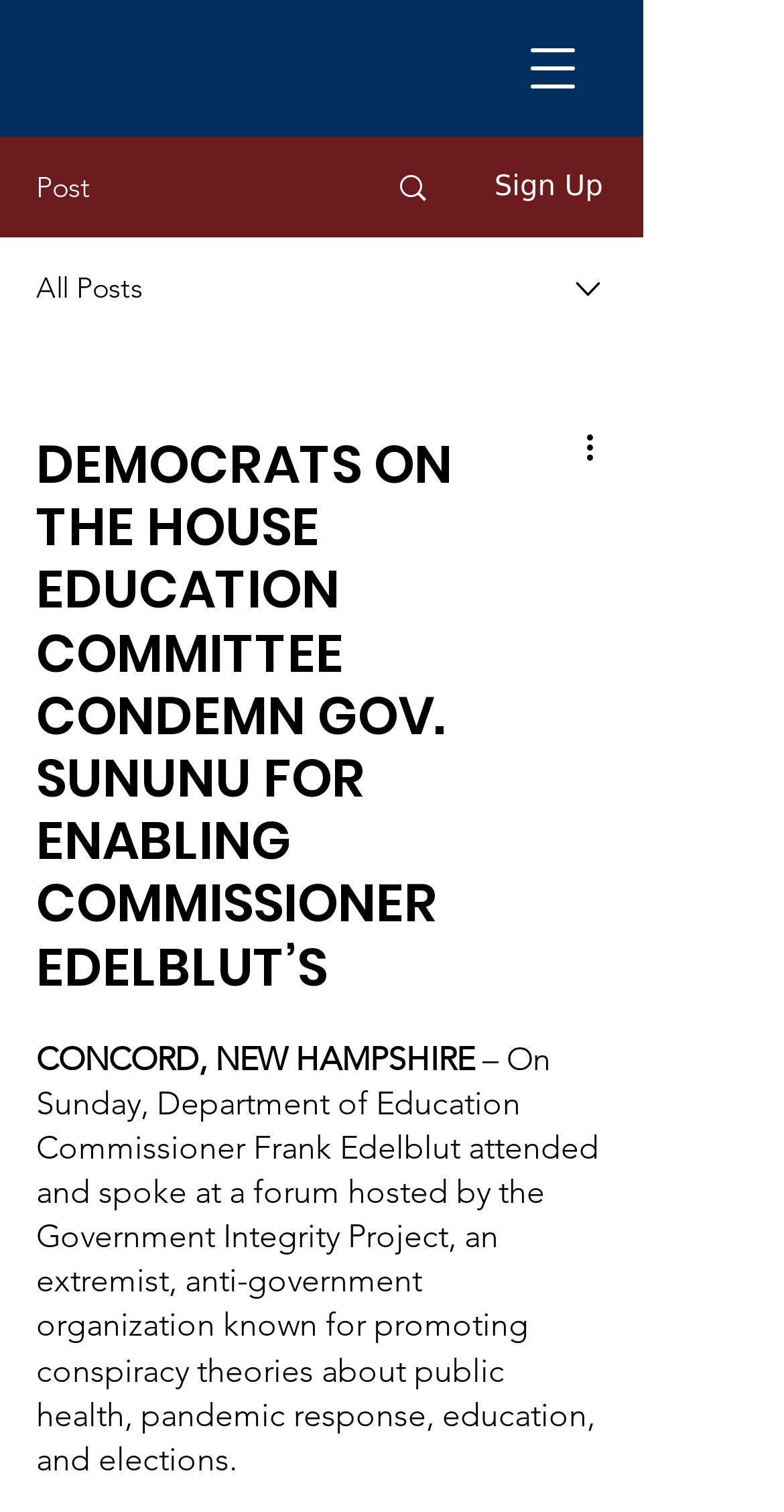Provide the bounding box coordinates of the UI element this sentence describes: "Search".

[0.466, 0.092, 0.589, 0.156]